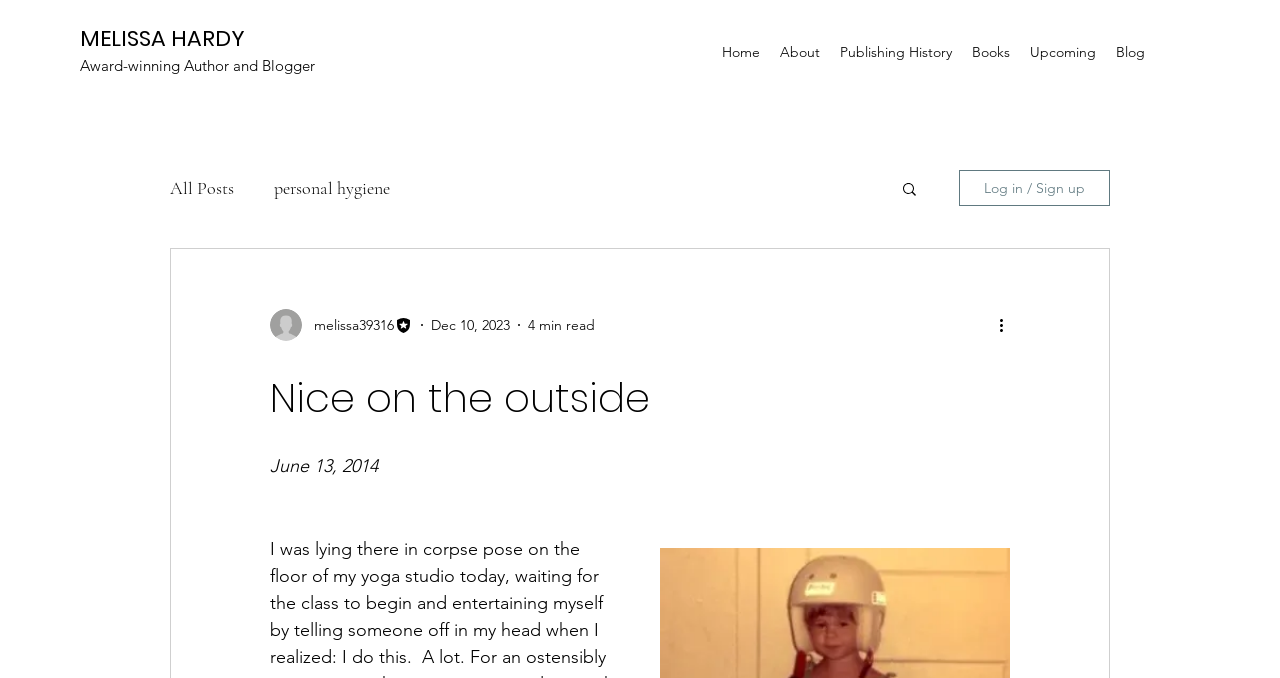Determine the bounding box coordinates for the clickable element required to fulfill the instruction: "Search for something". Provide the coordinates as four float numbers between 0 and 1, i.e., [left, top, right, bottom].

[0.703, 0.265, 0.718, 0.296]